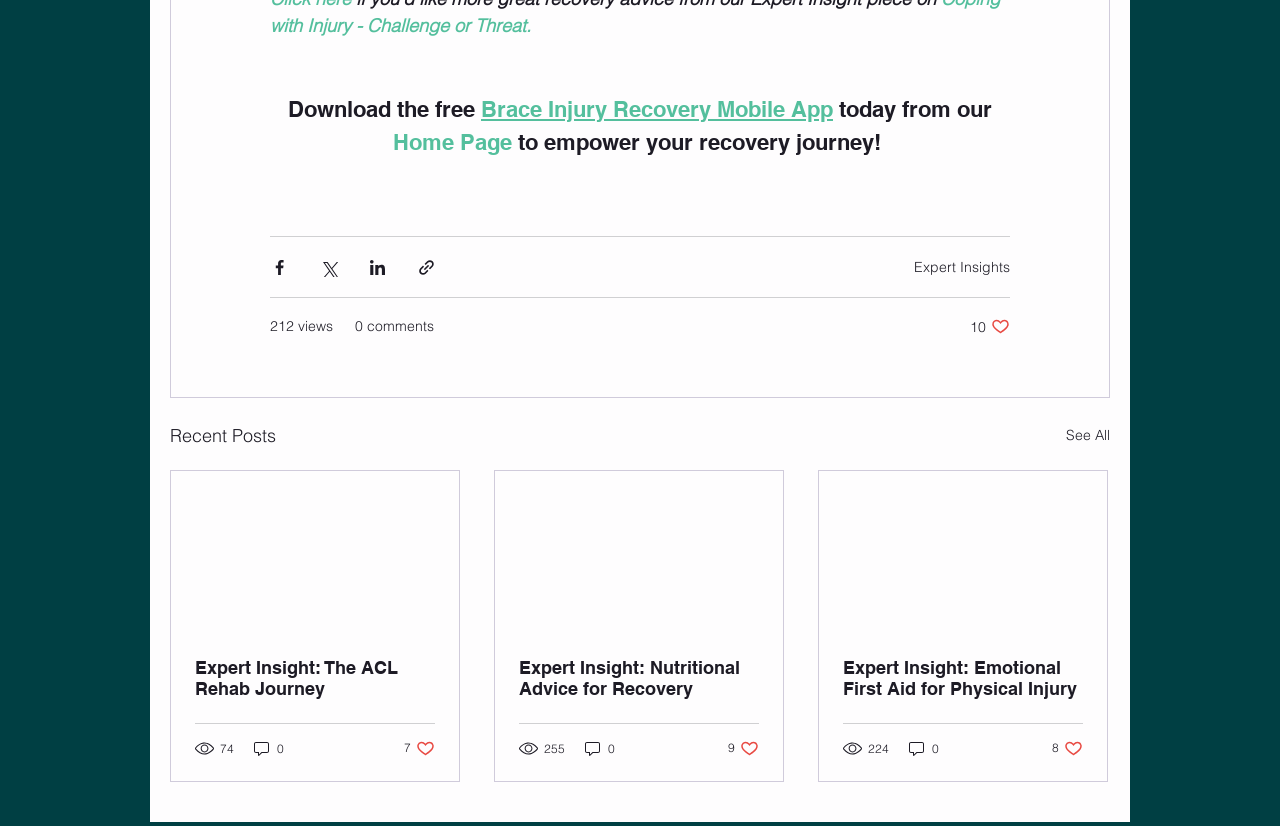Respond to the question below with a single word or phrase:
How many likes does the third article have?

8 likes